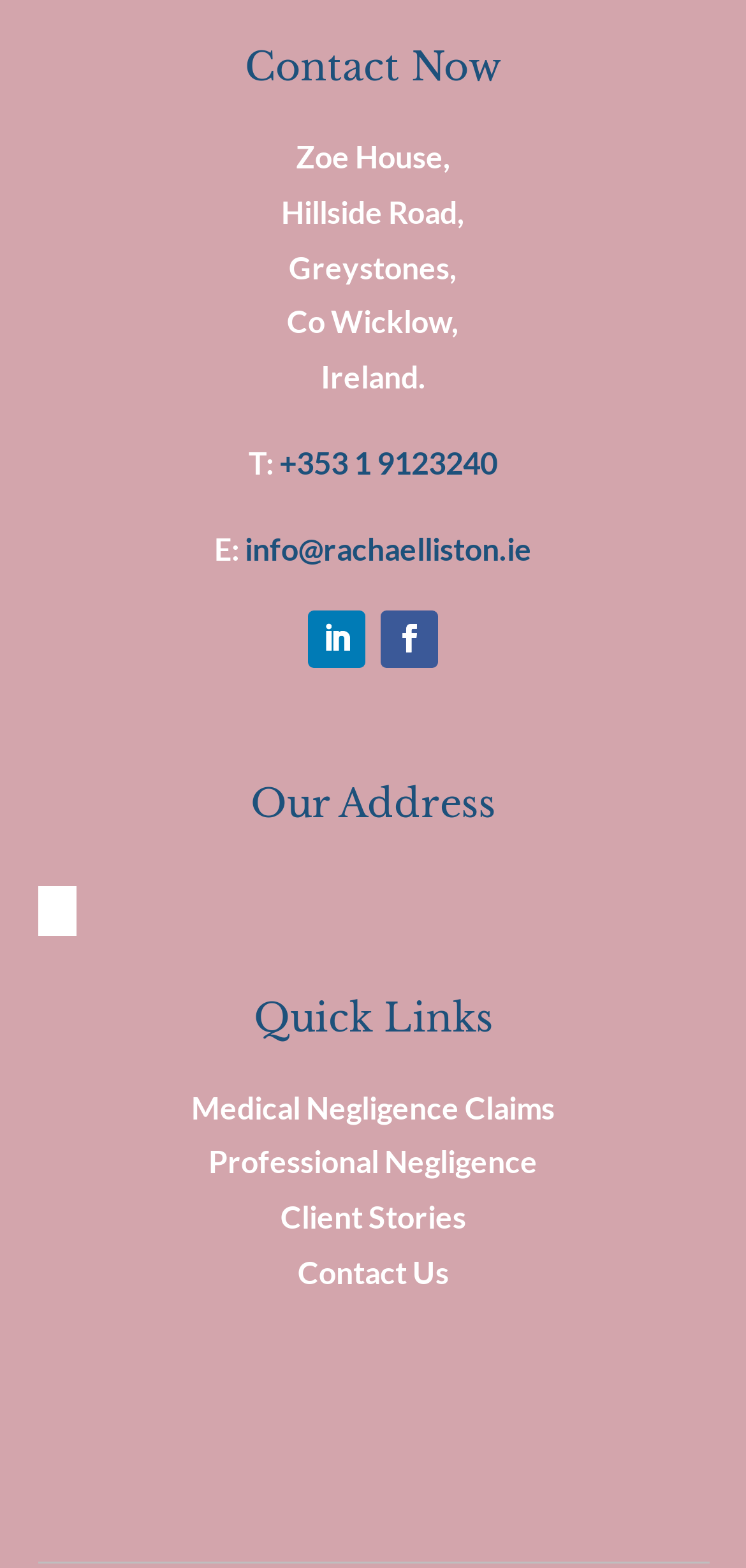What is the address of Zoe House?
Based on the image, give a one-word or short phrase answer.

Zoe House, Hillside Road, Greystones, Co Wicklow, Ireland